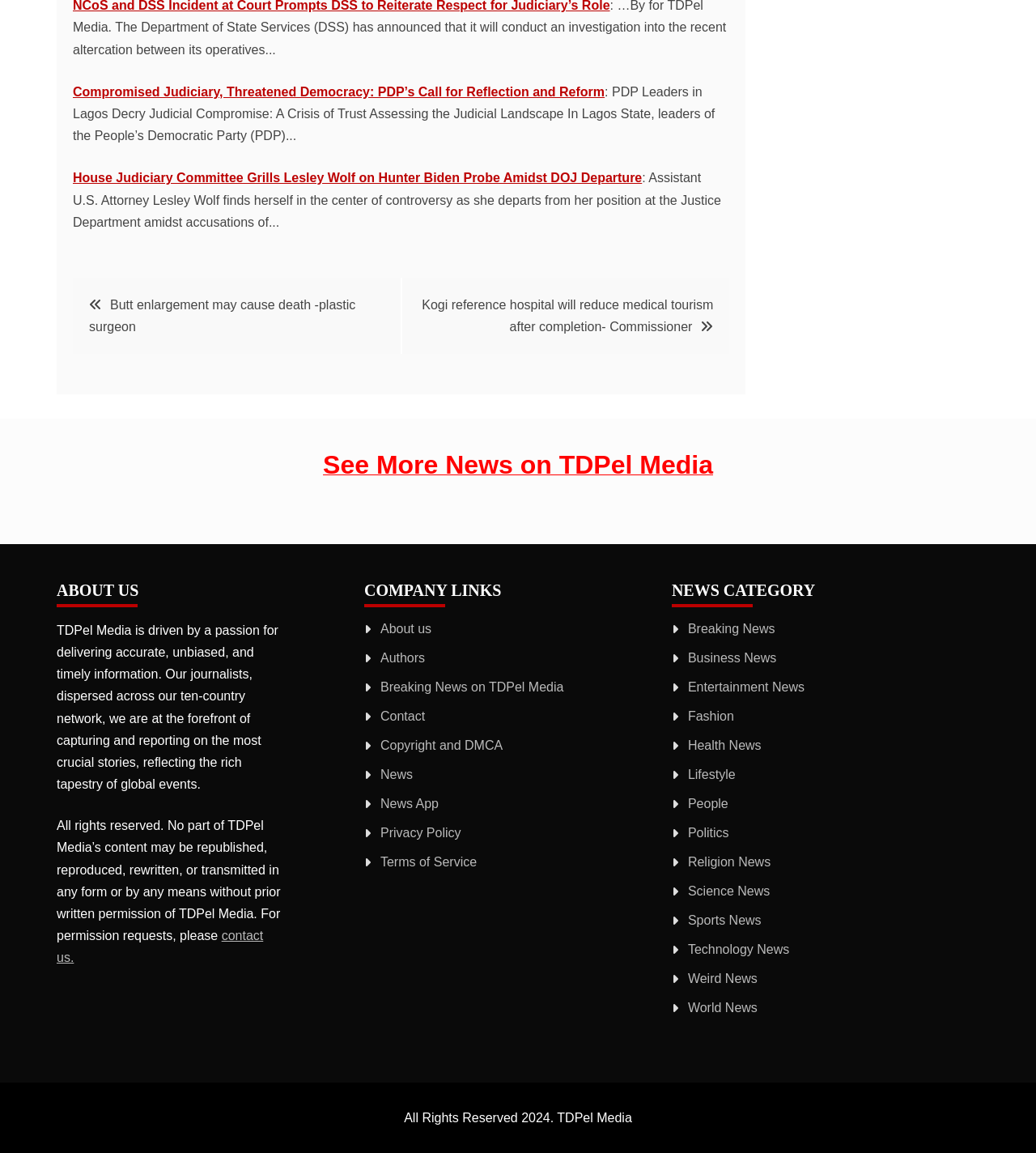What is the name of the media company?
Based on the image, answer the question with as much detail as possible.

The name of the media company can be found in the 'ABOUT US' section, where it is stated that 'TDPel Media is driven by a passion for delivering accurate, unbiased, and timely information.'